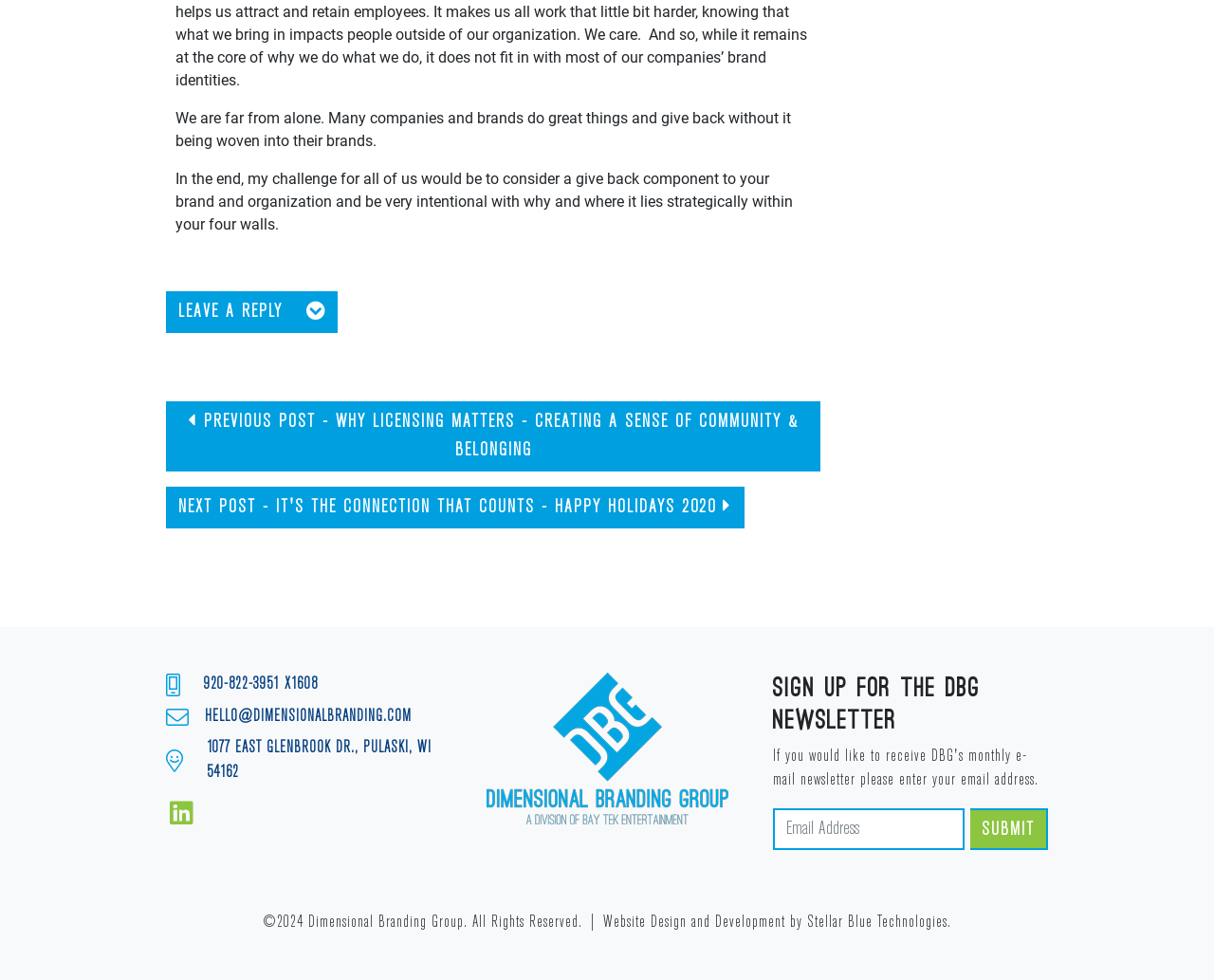Identify the bounding box coordinates for the region of the element that should be clicked to carry out the instruction: "Go to previous post". The bounding box coordinates should be four float numbers between 0 and 1, i.e., [left, top, right, bottom].

[0.137, 0.41, 0.676, 0.481]